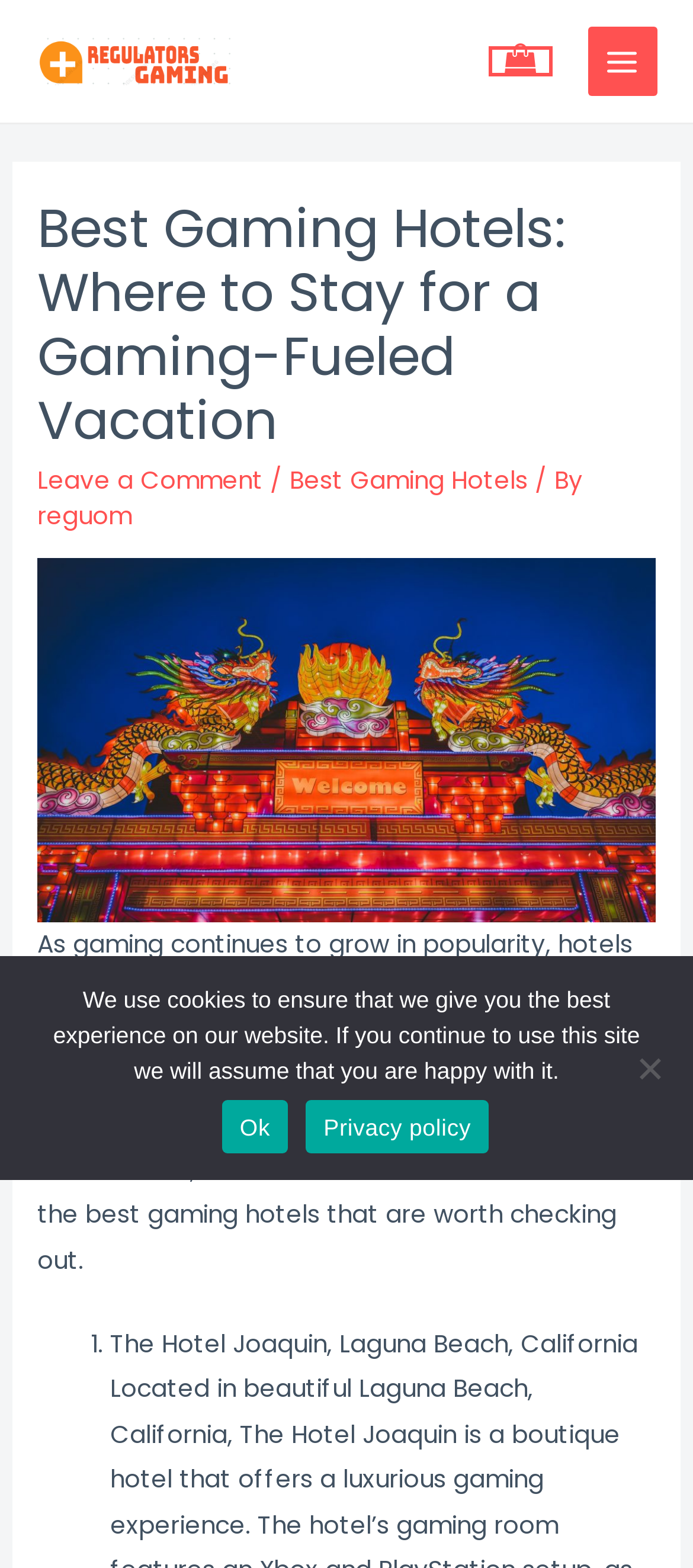Find the bounding box coordinates of the UI element according to this description: "Ok".

[0.32, 0.702, 0.416, 0.736]